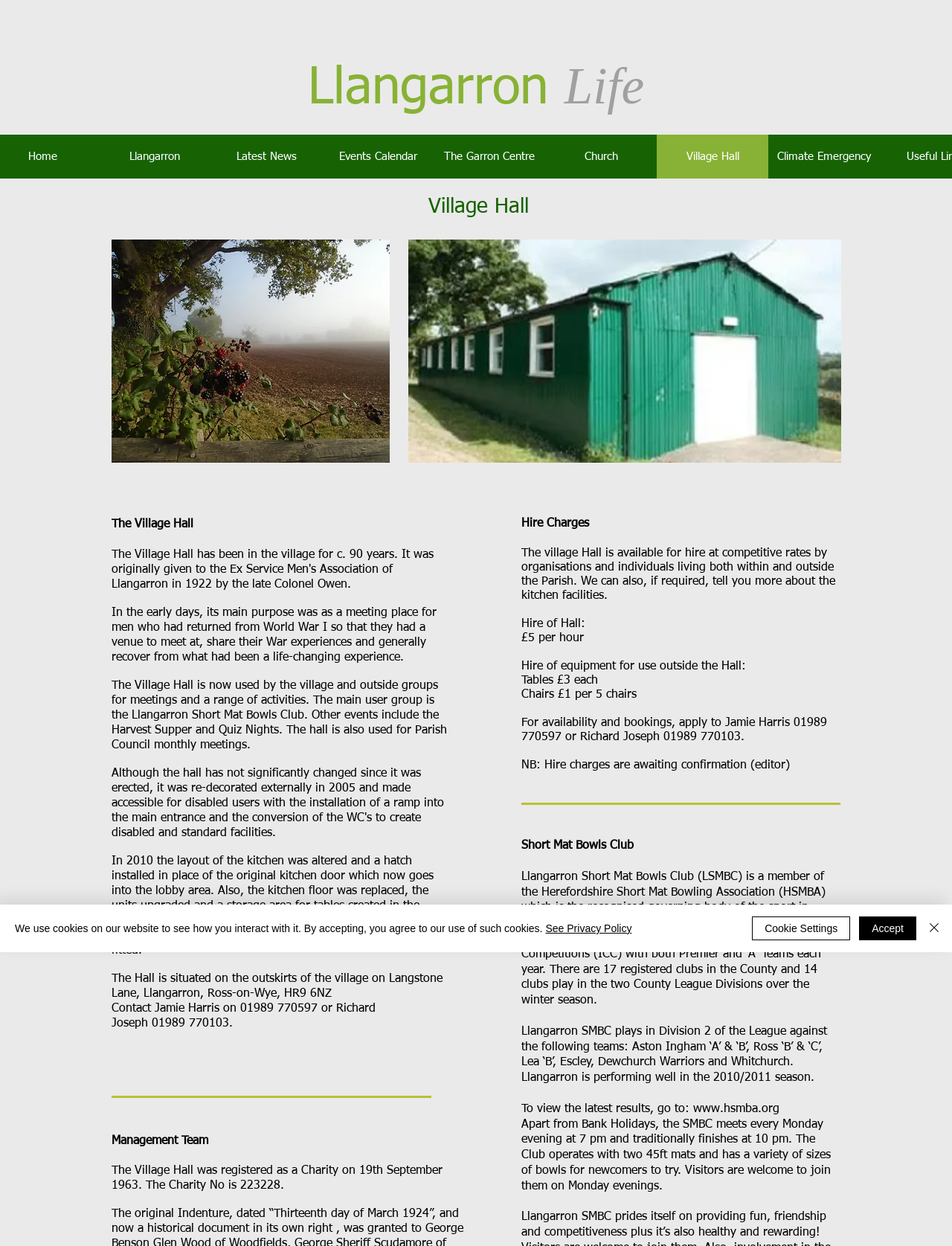Given the content of the image, can you provide a detailed answer to the question?
What is the contact number for booking the Hall?

The webpage provides contact information for booking the Hall, which includes Jamie Harris's phone number, 01989 770597, and Richard Joseph's phone number, 01989 770103.